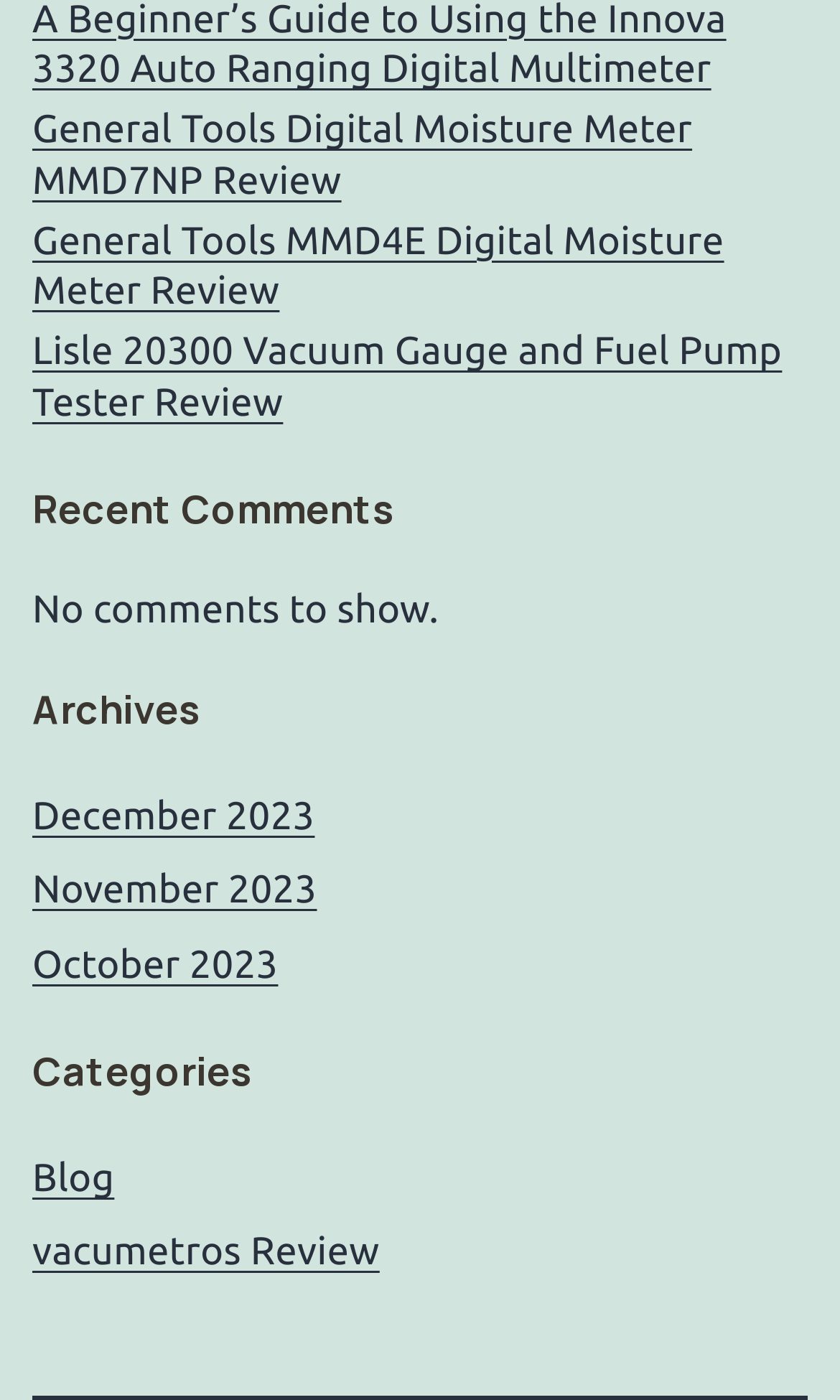How many review links are on the page?
From the image, respond using a single word or phrase.

3